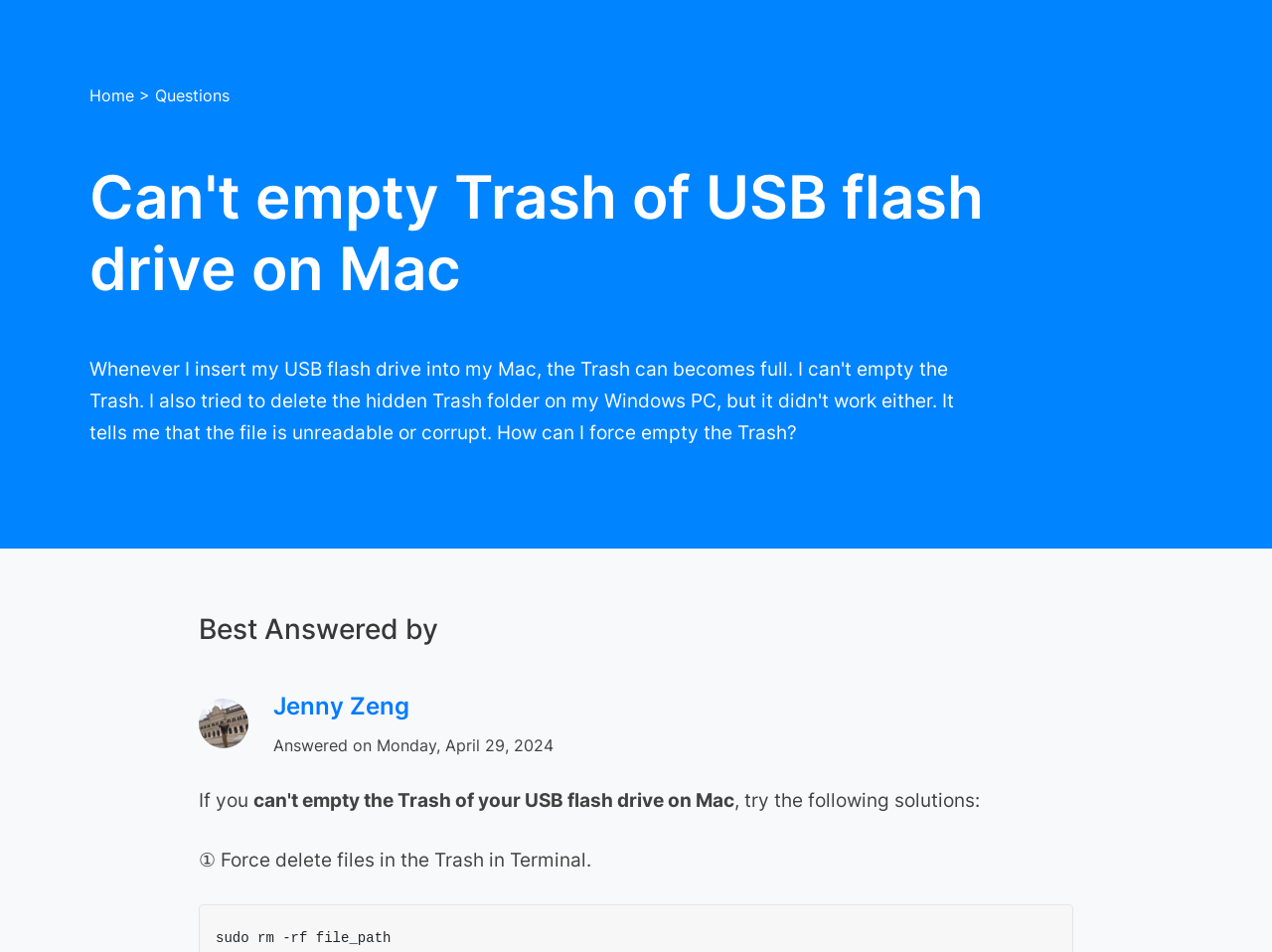What is the position of the 'Home' link?
Please answer the question with a detailed response using the information from the screenshot.

The 'Home' link has a bounding box coordinate of [0.07, 0.09, 0.105, 0.111], which indicates that it is located at the top left of the page, with a small width and height.